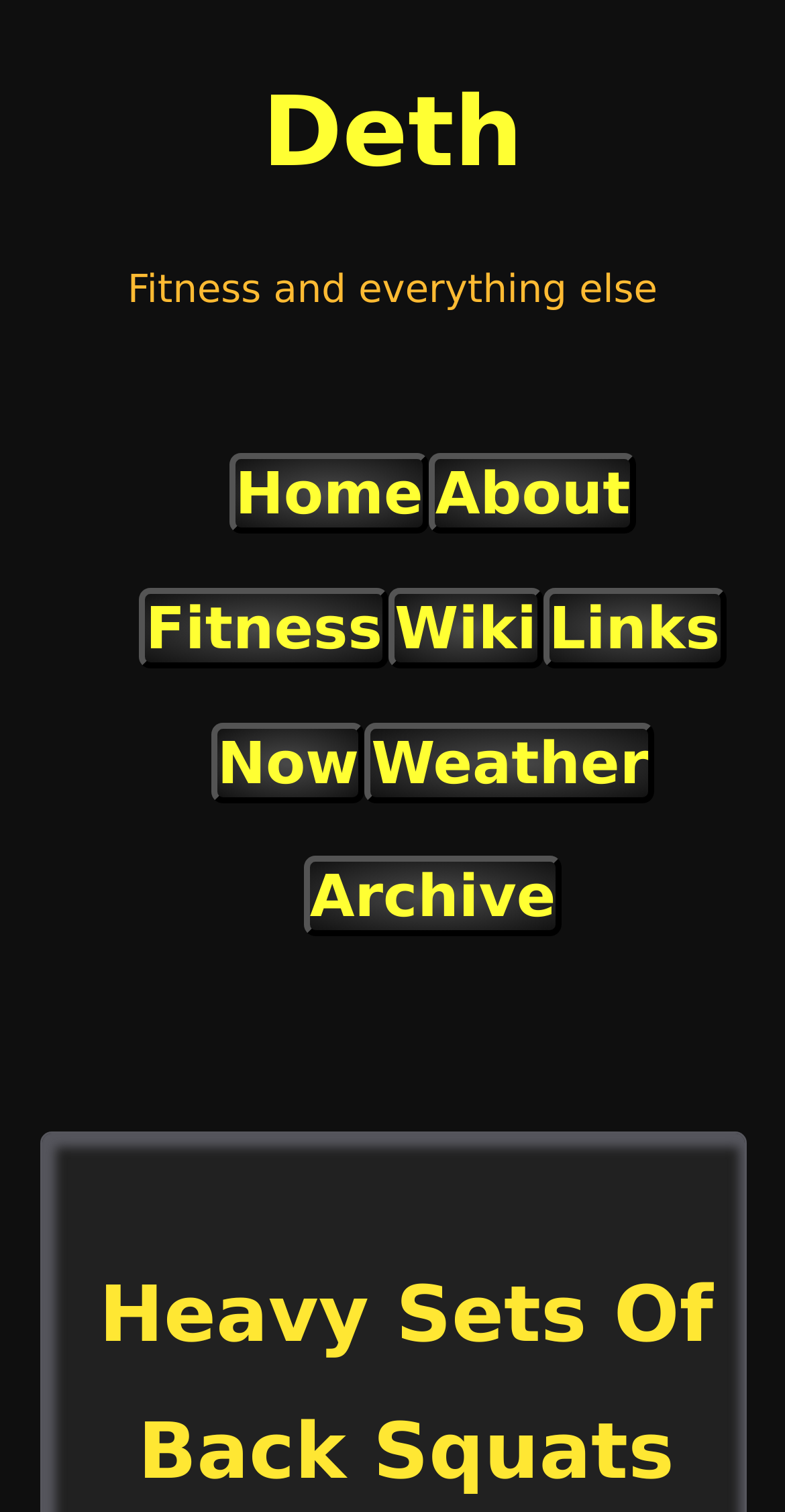Can you identify the bounding box coordinates of the clickable region needed to carry out this instruction: 'go to home page'? The coordinates should be four float numbers within the range of 0 to 1, stated as [left, top, right, bottom].

[0.292, 0.3, 0.547, 0.353]